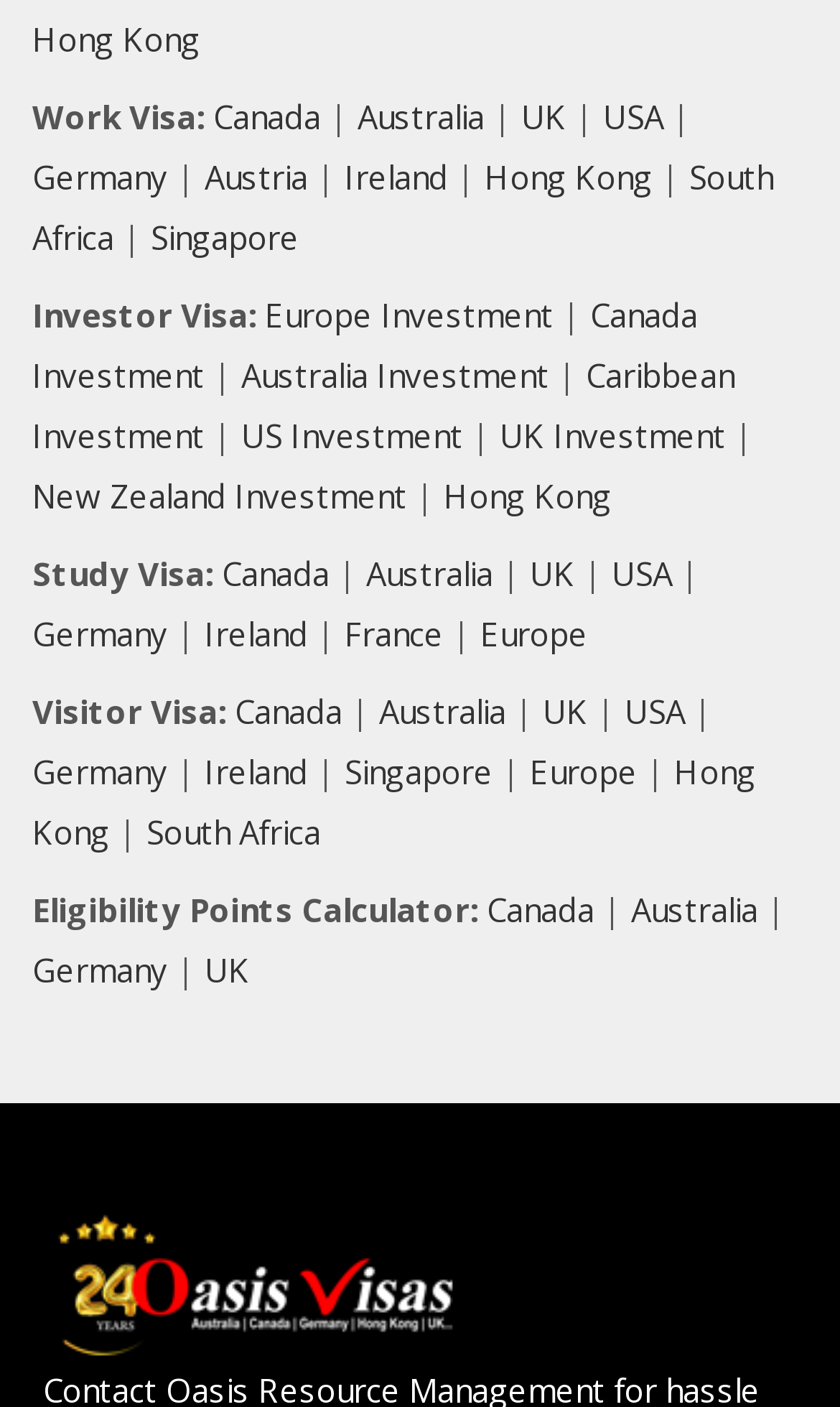Please predict the bounding box coordinates of the element's region where a click is necessary to complete the following instruction: "Visit Oasis Resource Management website". The coordinates should be represented by four float numbers between 0 and 1, i.e., [left, top, right, bottom].

[0.051, 0.861, 0.949, 0.968]